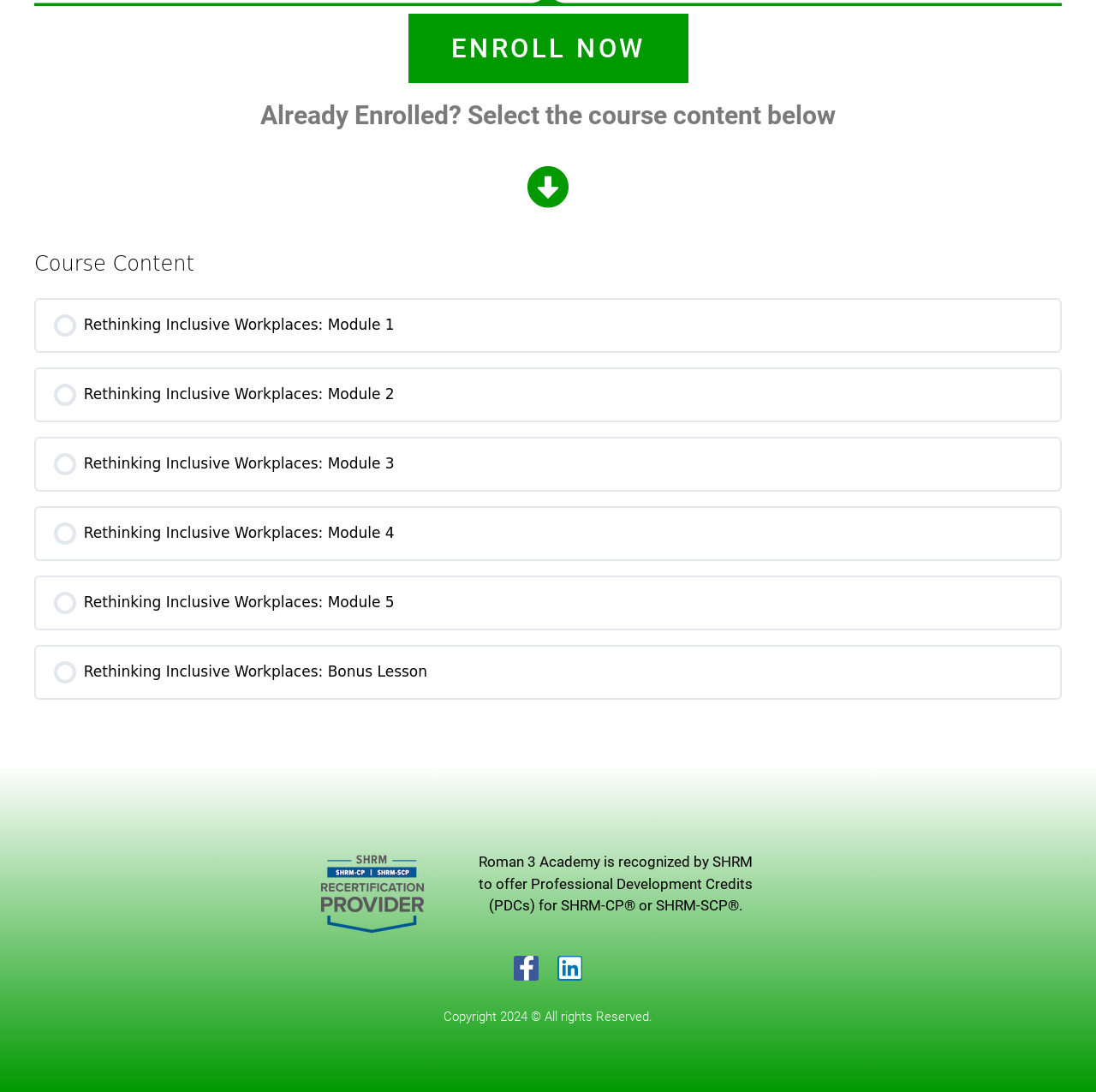Determine the bounding box coordinates in the format (top-left x, top-left y, bottom-right x, bottom-right y). Ensure all values are floating point numbers between 0 and 1. Identify the bounding box of the UI element described by: Enroll Now

[0.372, 0.012, 0.628, 0.076]